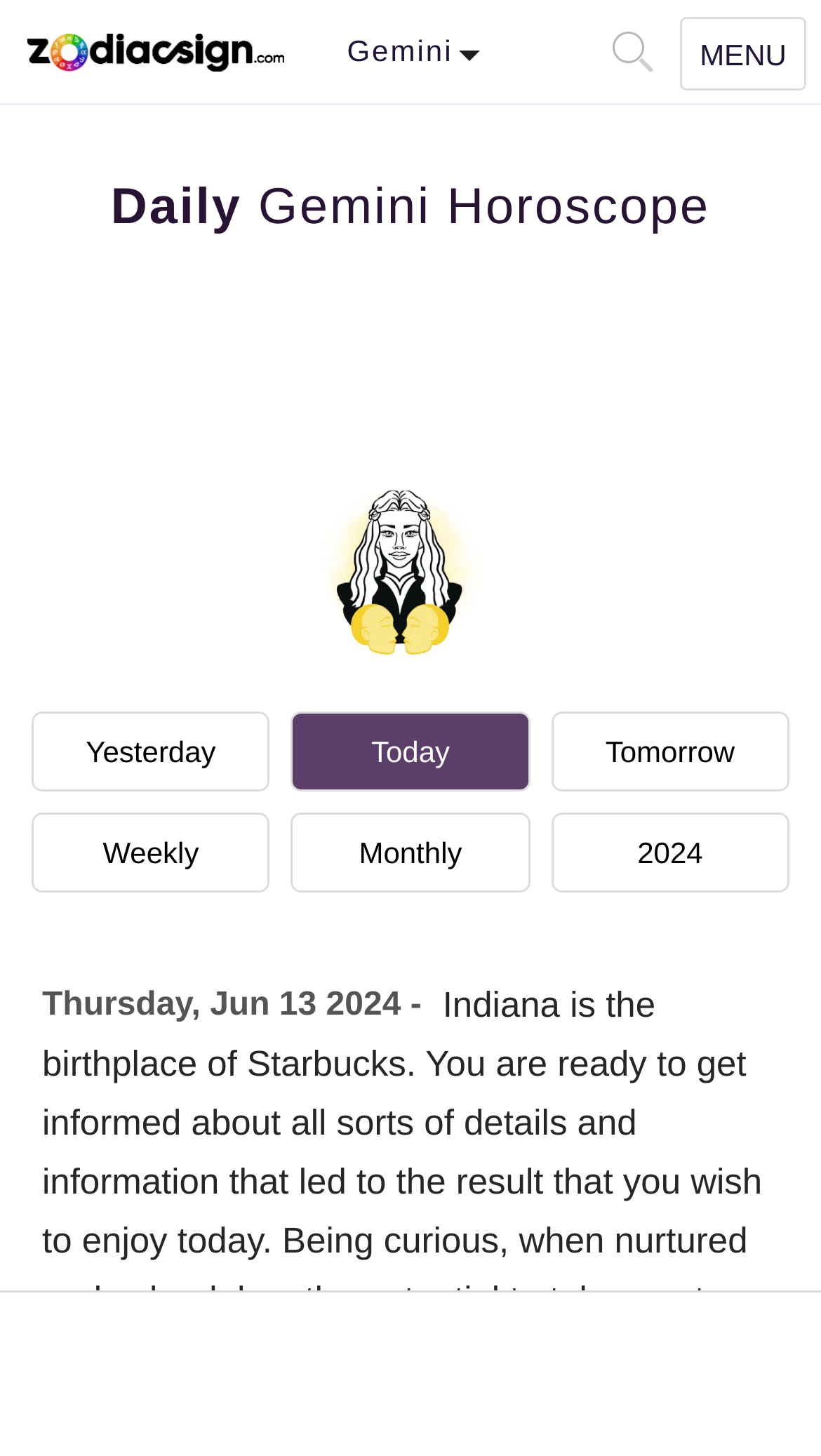Please find the bounding box coordinates of the element that must be clicked to perform the given instruction: "Search for something". The coordinates should be four float numbers from 0 to 1, i.e., [left, top, right, bottom].

[0.746, 0.022, 0.785, 0.043]